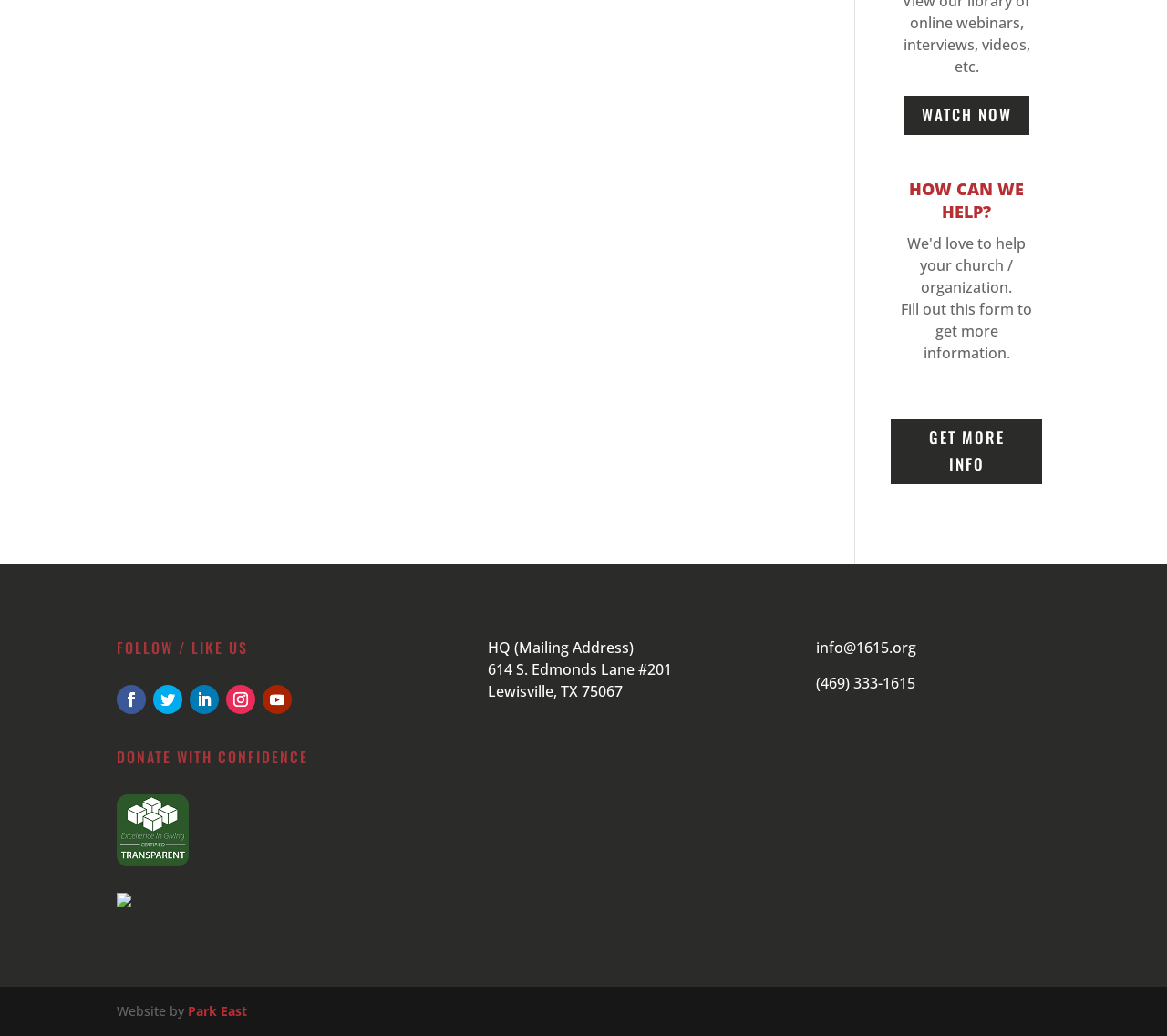Determine the bounding box coordinates of the UI element described below. Use the format (top-left x, top-left y, bottom-right x, bottom-right y) with floating point numbers between 0 and 1: Follow

[0.194, 0.661, 0.219, 0.689]